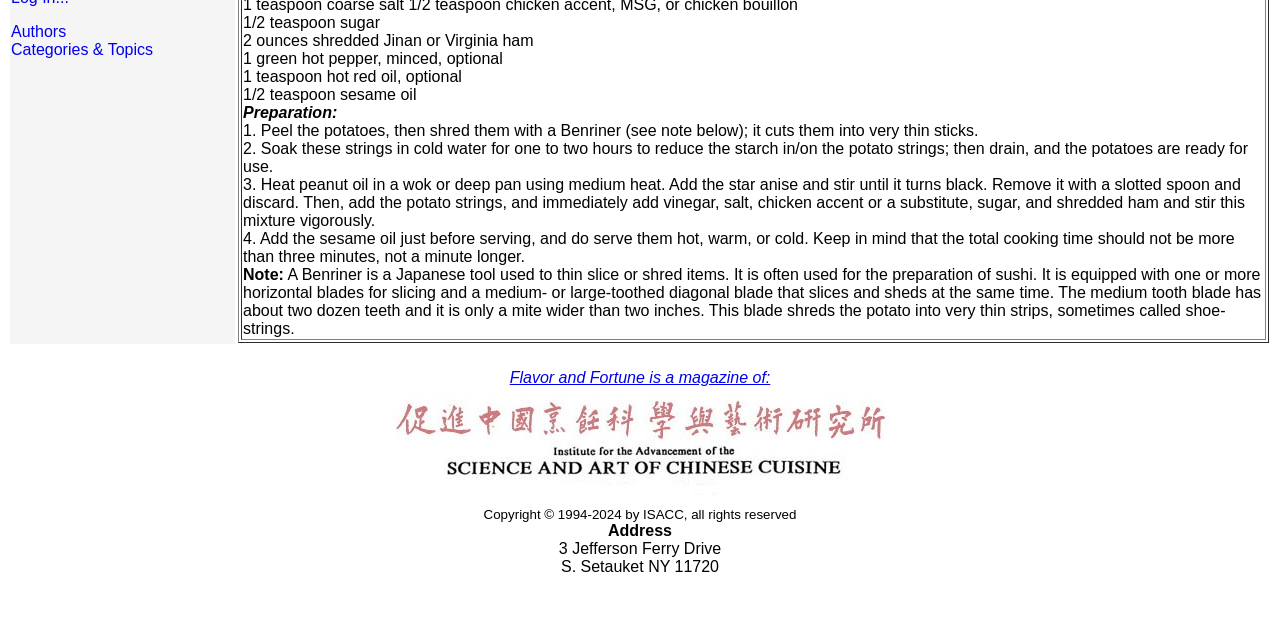Given the element description Categories & Topics, predict the bounding box coordinates for the UI element in the webpage screenshot. The format should be (top-left x, top-left y, bottom-right x, bottom-right y), and the values should be between 0 and 1.

[0.009, 0.064, 0.12, 0.091]